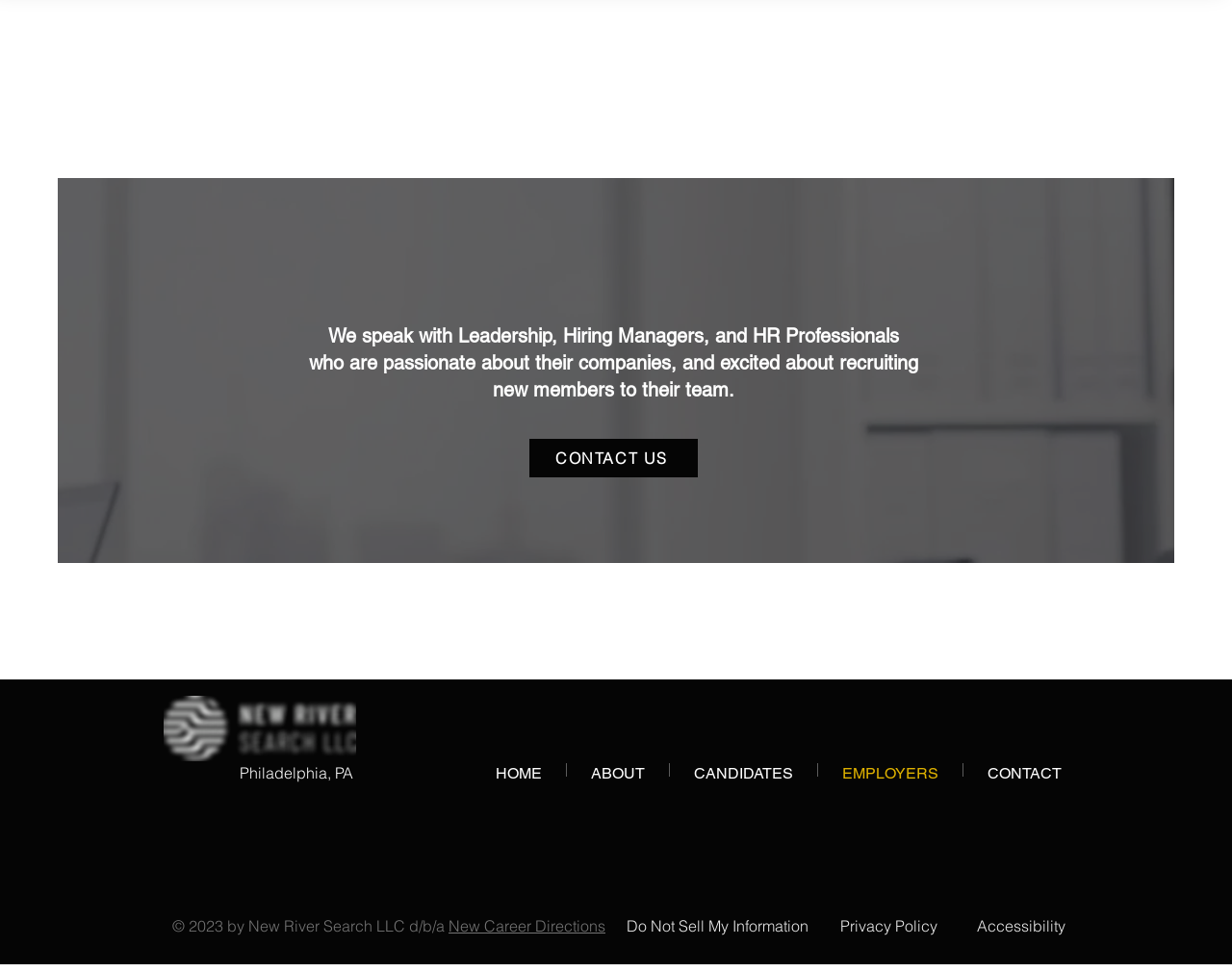Please determine the bounding box coordinates for the element that should be clicked to follow these instructions: "click CONTACT US".

[0.43, 0.451, 0.566, 0.491]